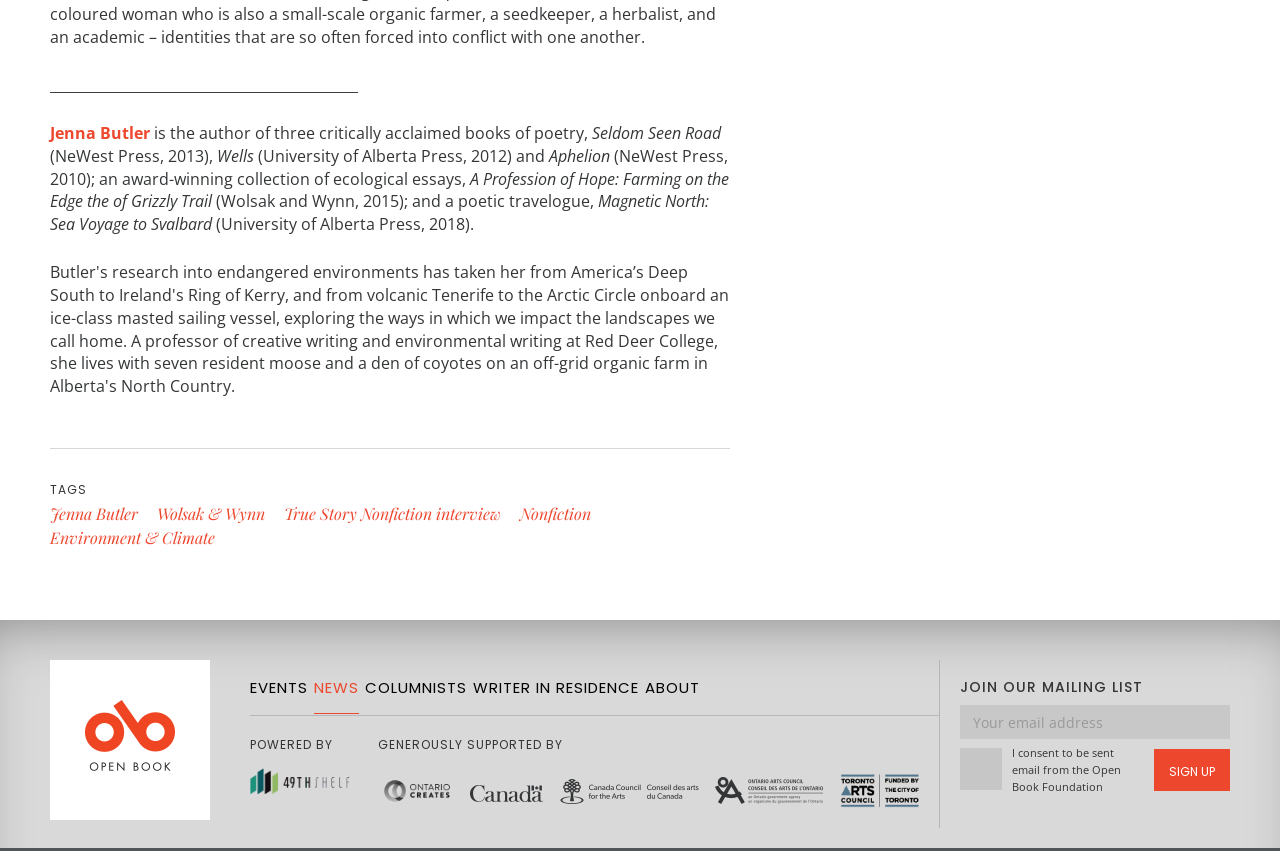Use the details in the image to answer the question thoroughly: 
What organizations support the Open Book Foundation?

The footer section of the webpage lists several organizations that support the Open Book Foundation, including 49th shelf, Ontario Creates, Canada, Canada Council for the Arts, Ontario Arts Council, and Toronto Arts Council.